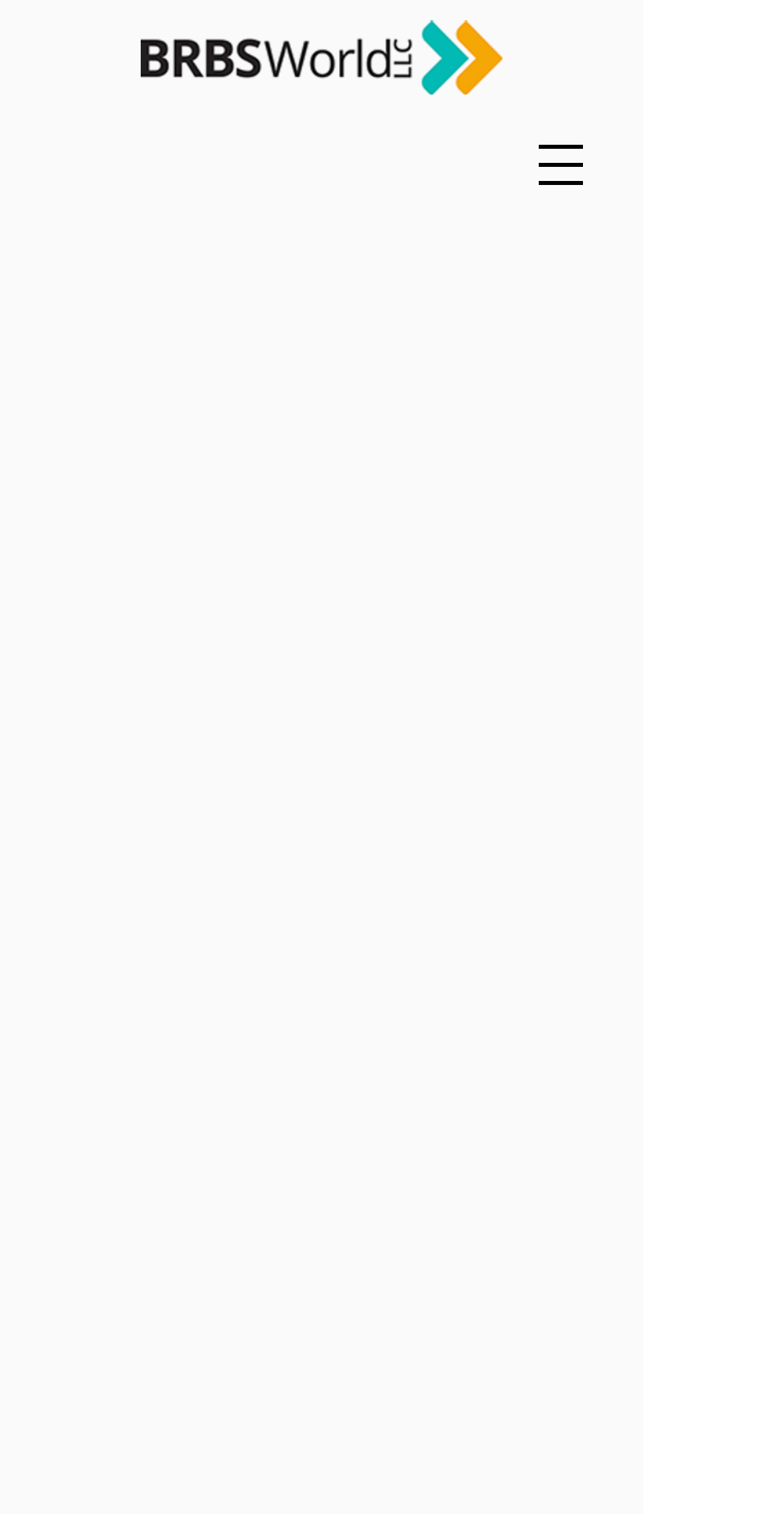Please answer the following question using a single word or phrase: 
What is the purpose of the button on the top right?

Open navigation menu